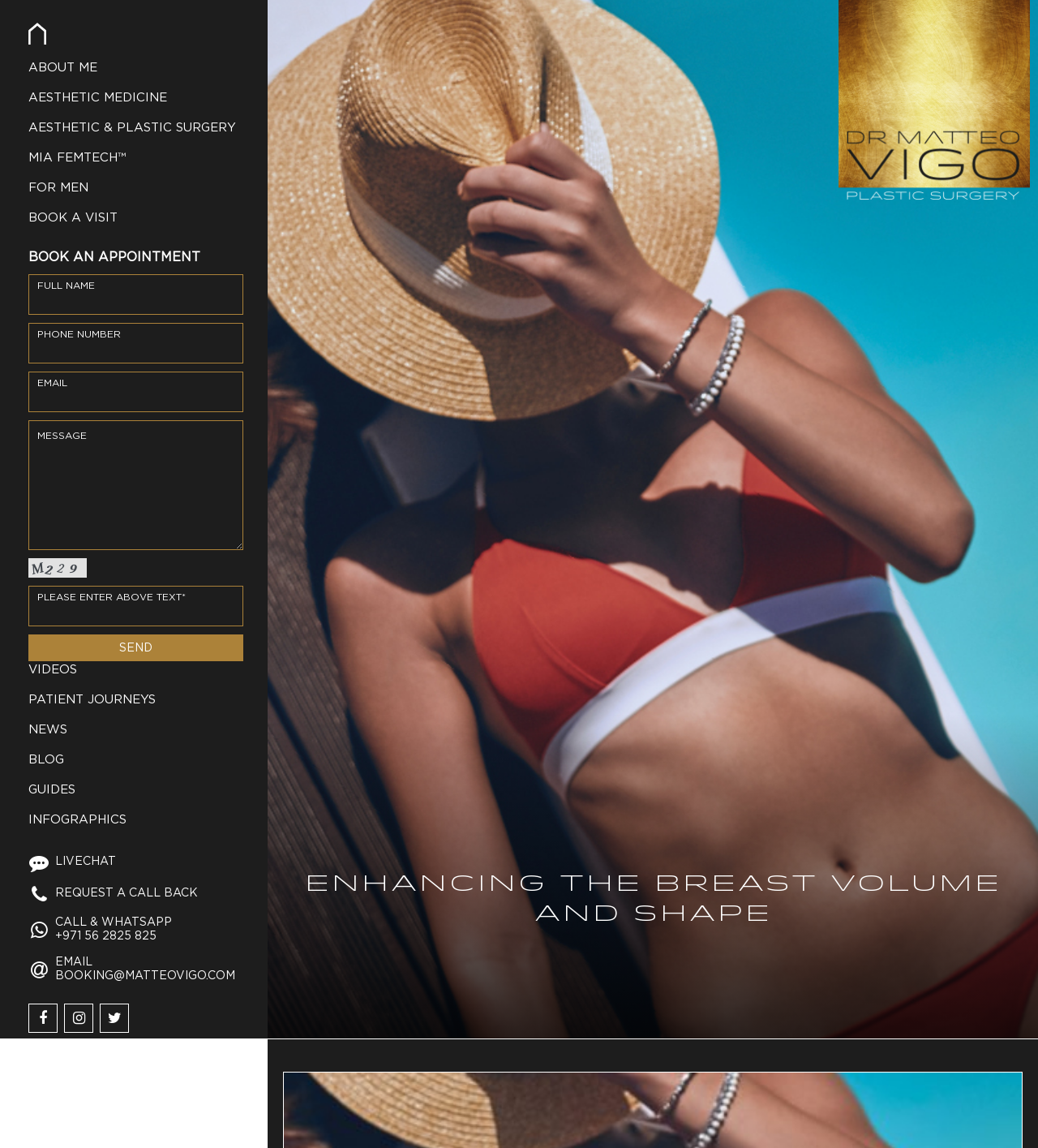Please specify the bounding box coordinates of the region to click in order to perform the following instruction: "Click the Send button".

[0.027, 0.552, 0.234, 0.576]